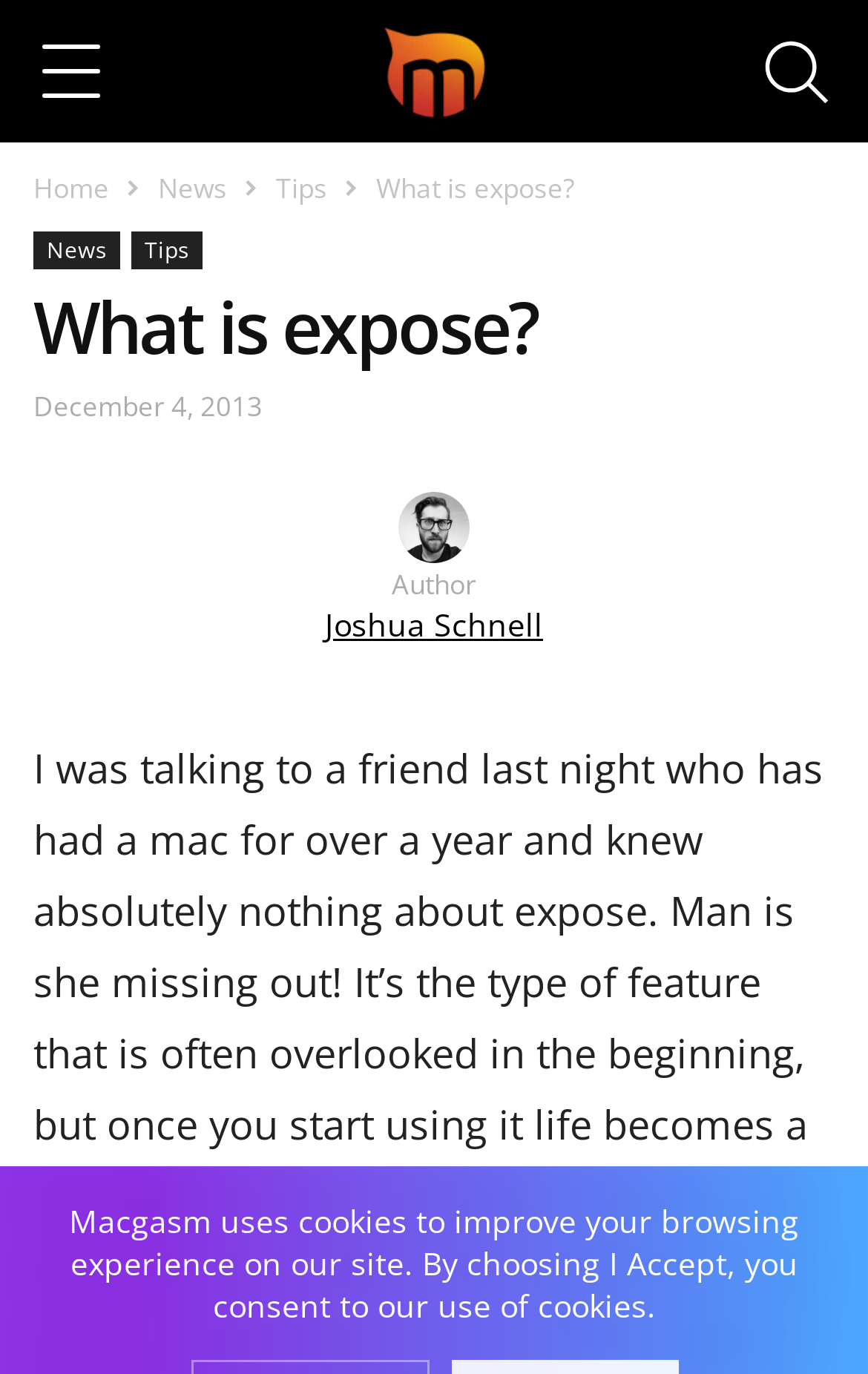Locate the bounding box coordinates of the item that should be clicked to fulfill the instruction: "Click on 'Embracing Self-Compassion' link".

None